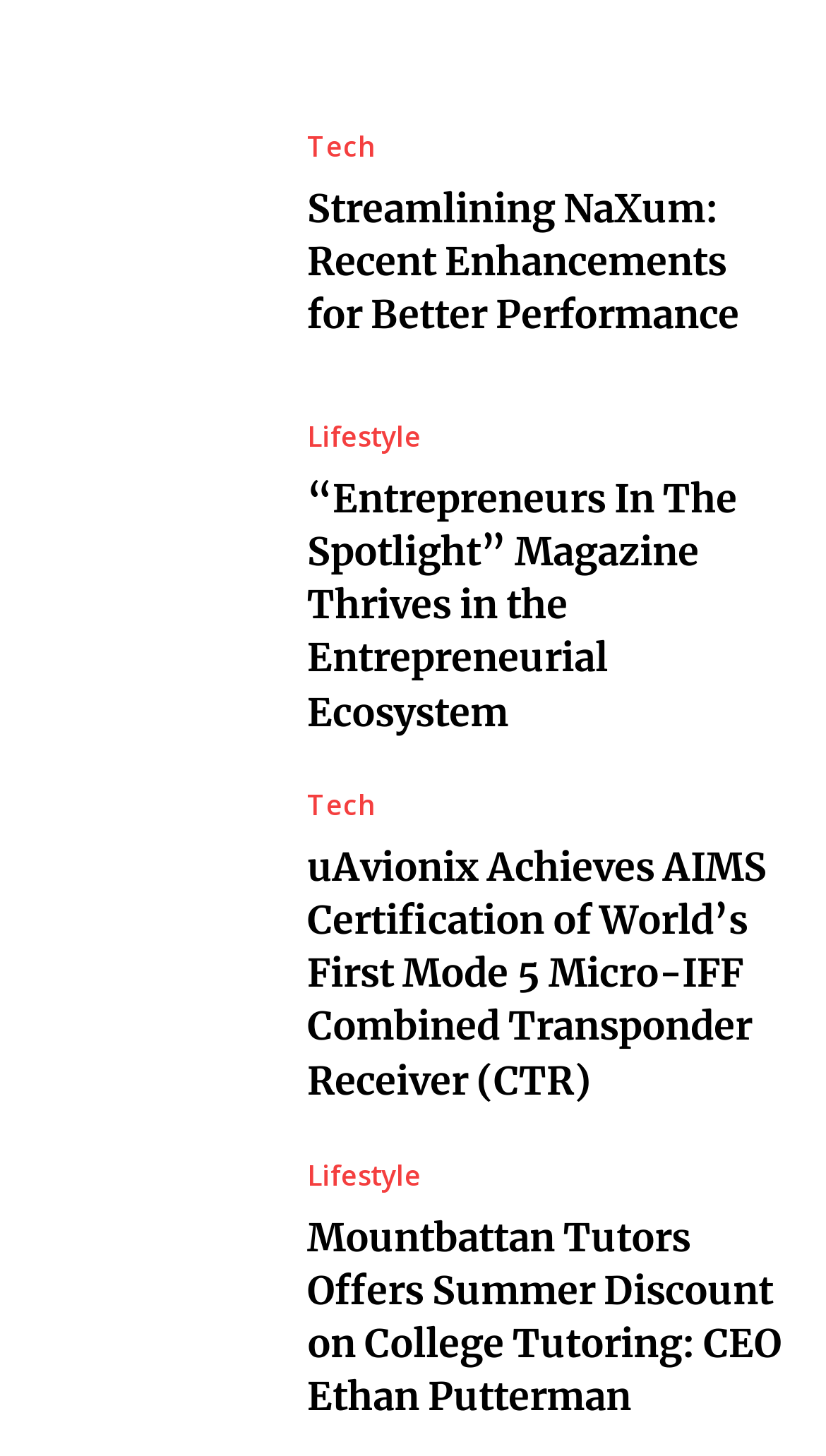Identify the bounding box coordinates for the element you need to click to achieve the following task: "Read about Streamlining NaXum". The coordinates must be four float values ranging from 0 to 1, formatted as [left, top, right, bottom].

[0.372, 0.125, 0.949, 0.235]